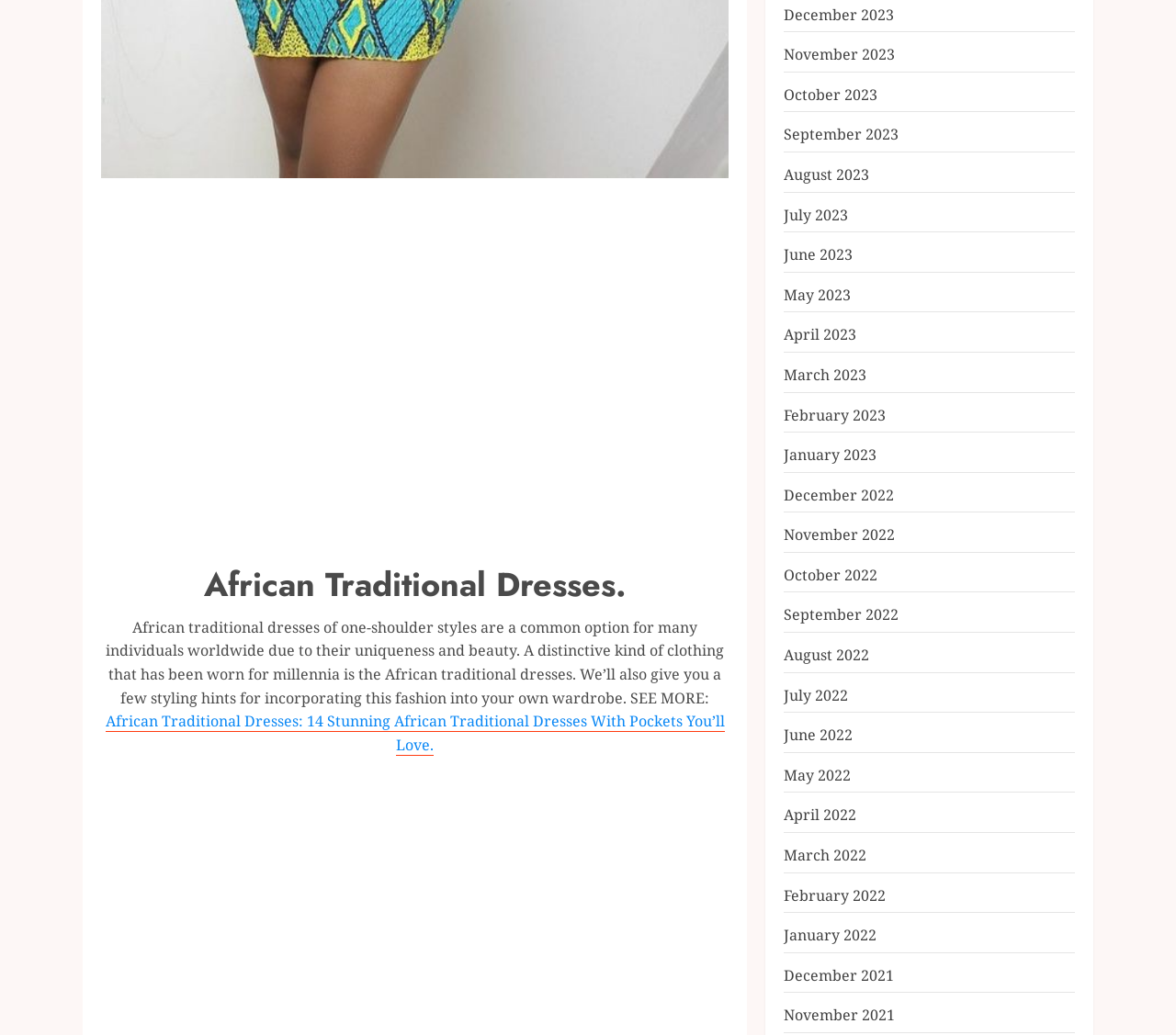What is the main topic of this webpage?
Your answer should be a single word or phrase derived from the screenshot.

African traditional dresses